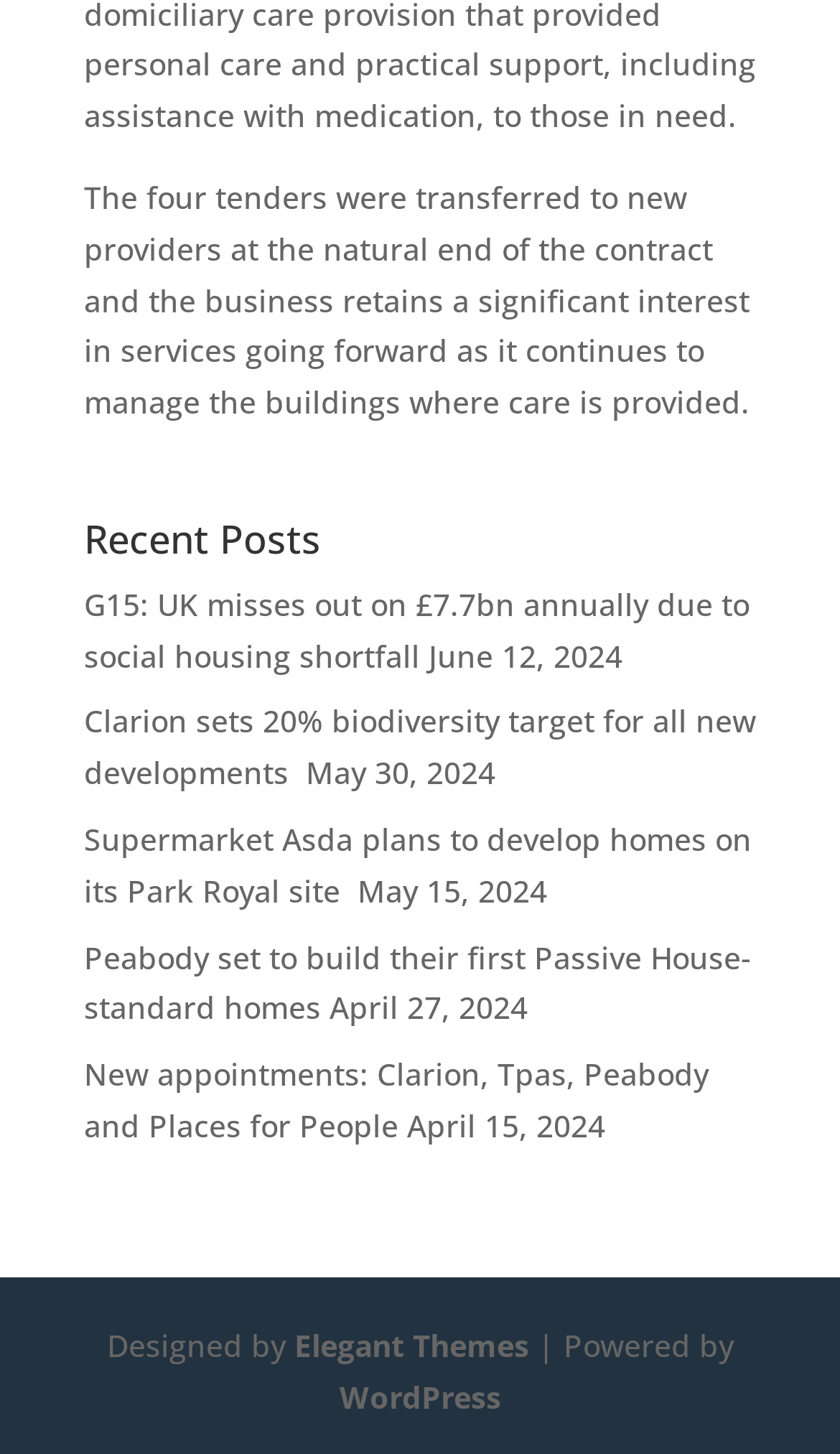What is the date of the post about Clarion's biodiversity target?
Refer to the image and answer the question using a single word or phrase.

May 30, 2024